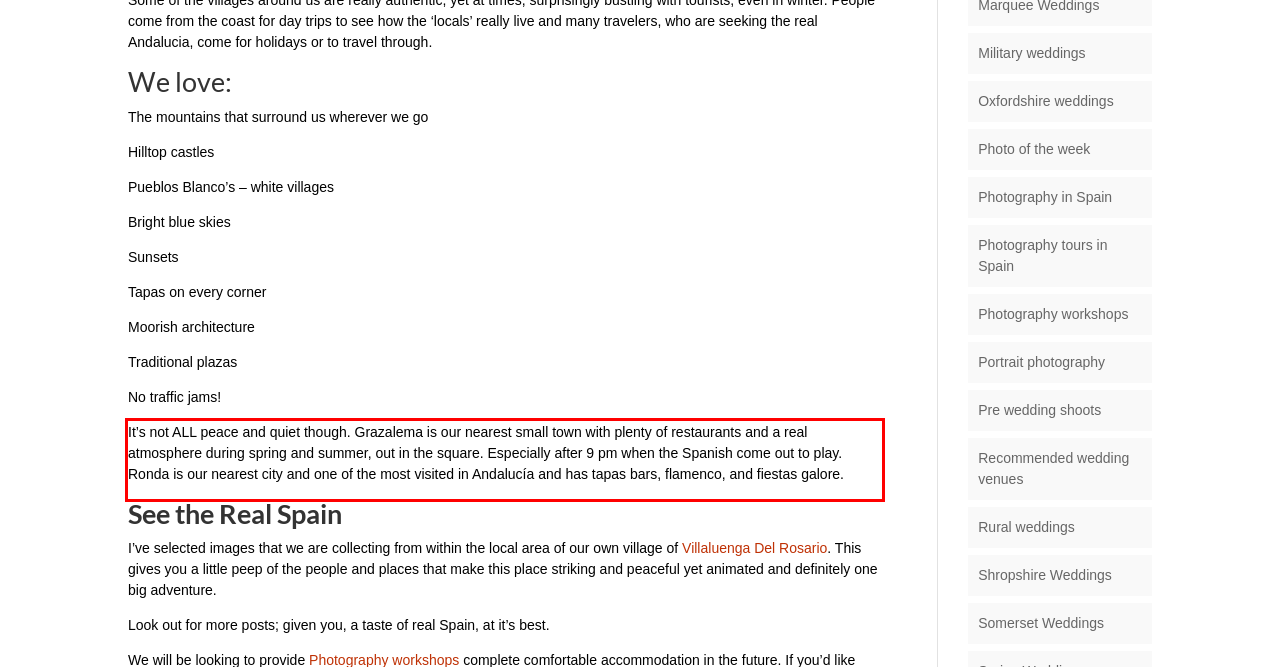Please examine the webpage screenshot and extract the text within the red bounding box using OCR.

It’s not ALL peace and quiet though. Grazalema is our nearest small town with plenty of restaurants and a real atmosphere during spring and summer, out in the square. Especially after 9 pm when the Spanish come out to play. Ronda is our nearest city and one of the most visited in Andalucía and has tapas bars, flamenco, and fiestas galore.